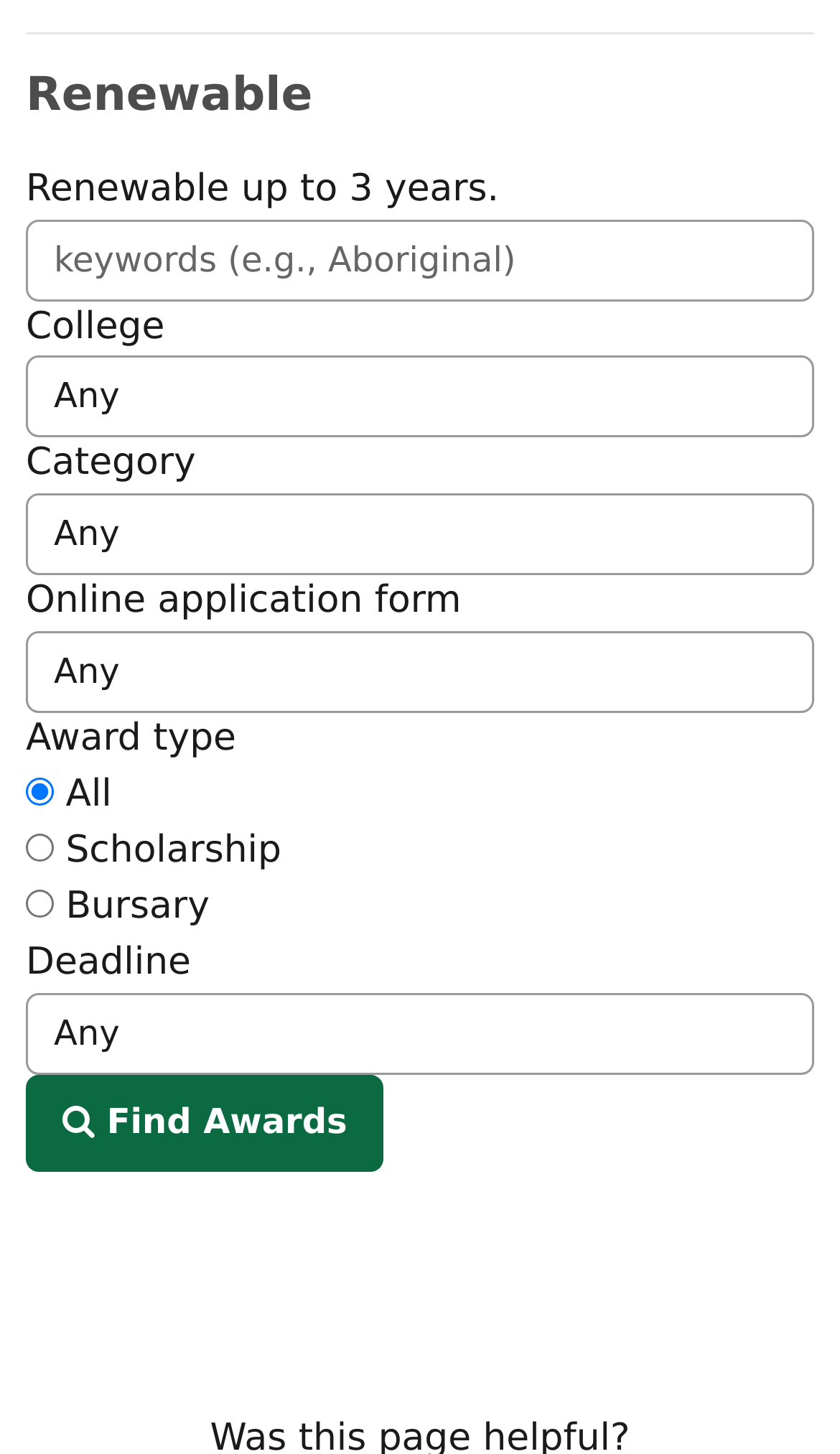Determine the bounding box coordinates of the clickable element necessary to fulfill the instruction: "Select a deadline". Provide the coordinates as four float numbers within the 0 to 1 range, i.e., [left, top, right, bottom].

[0.031, 0.683, 0.969, 0.739]